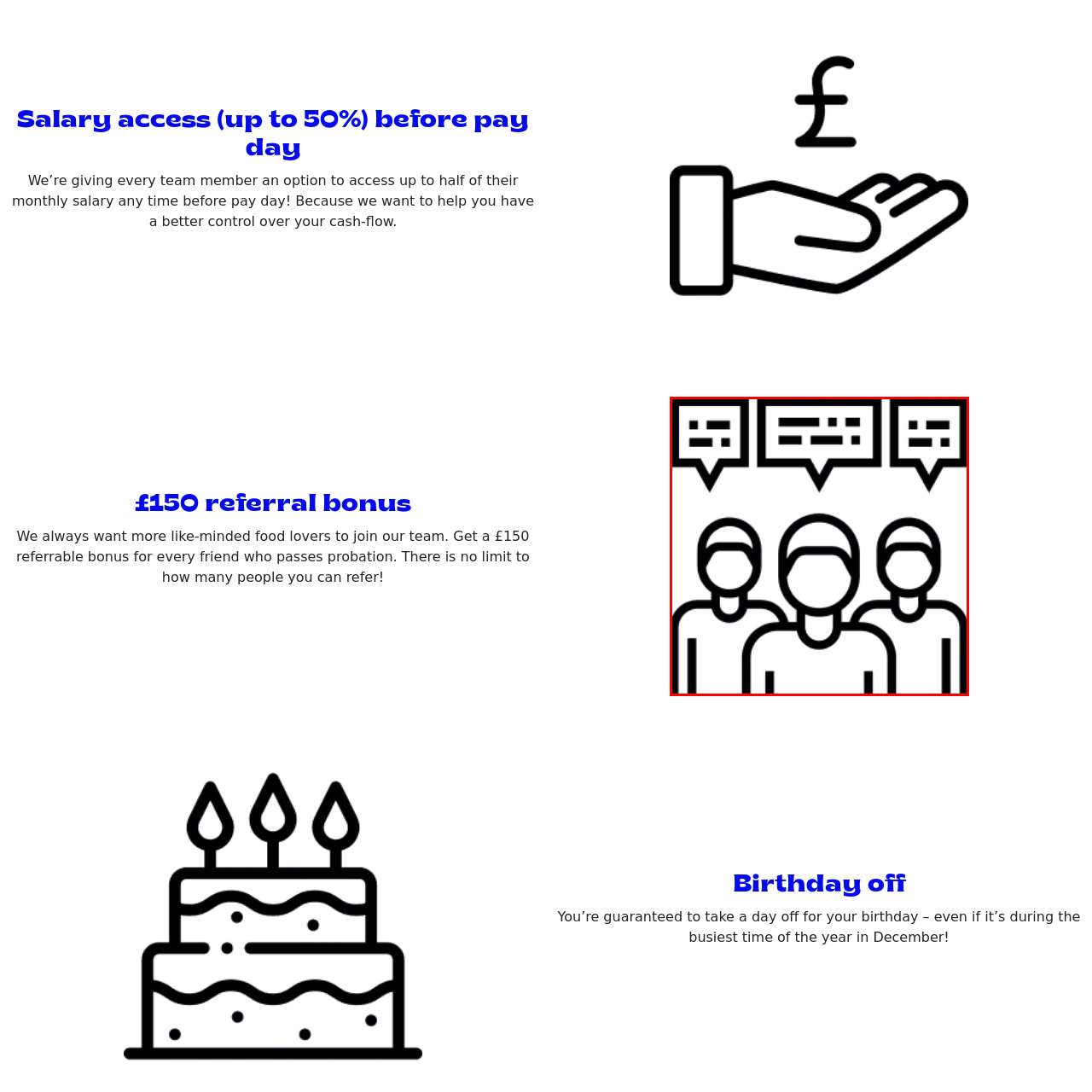Analyze the image encased in the red boundary, How many speech bubbles are present in the image?
 Respond using a single word or phrase.

Three